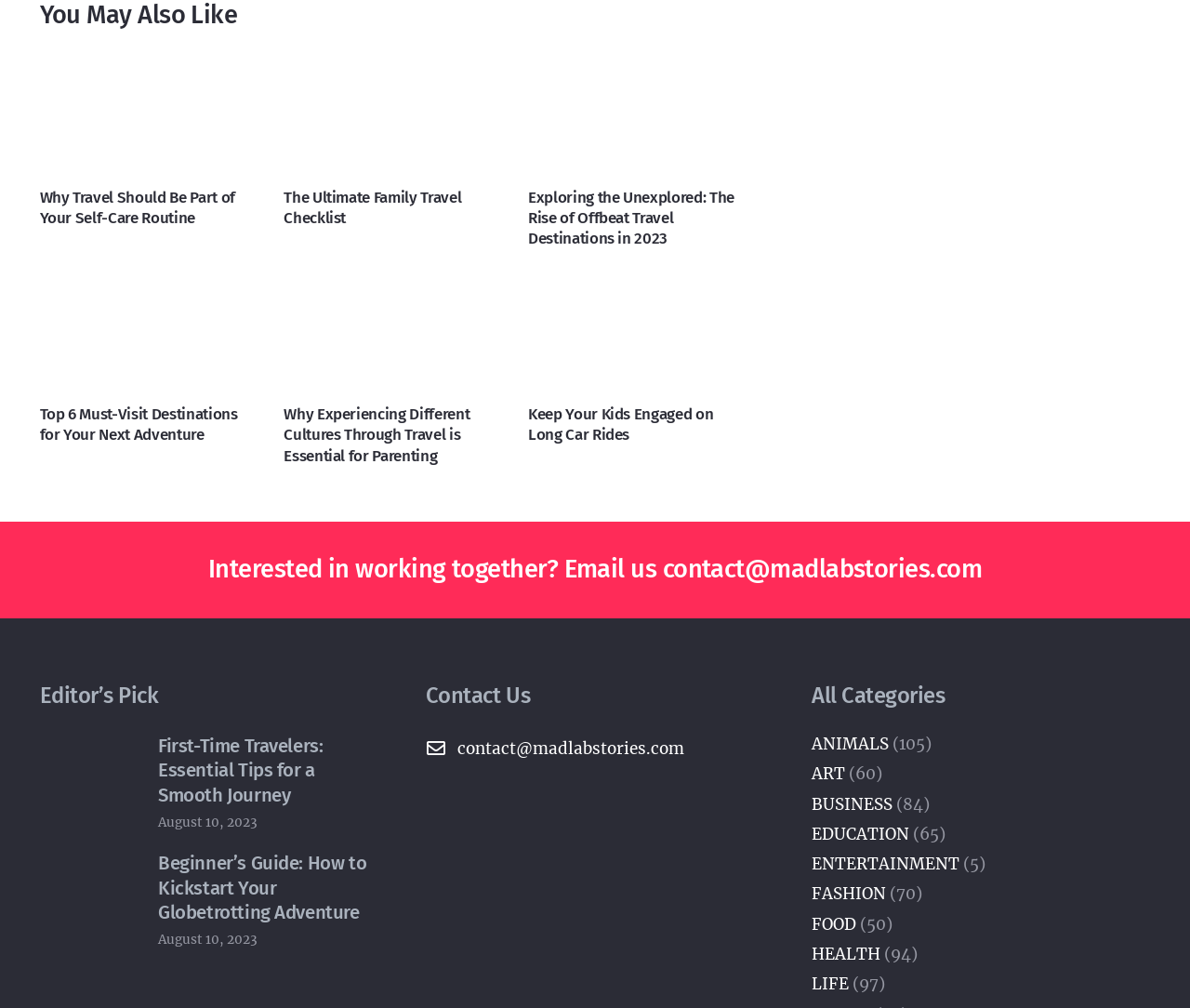What type of content is categorized under 'ART'?
Please give a detailed and elaborate answer to the question.

The webpage has a section labeled 'All Categories' which includes a link to 'ART' with a number '(60)' next to it. This suggests that the 'ART' category contains 60 articles or pieces of content related to art.